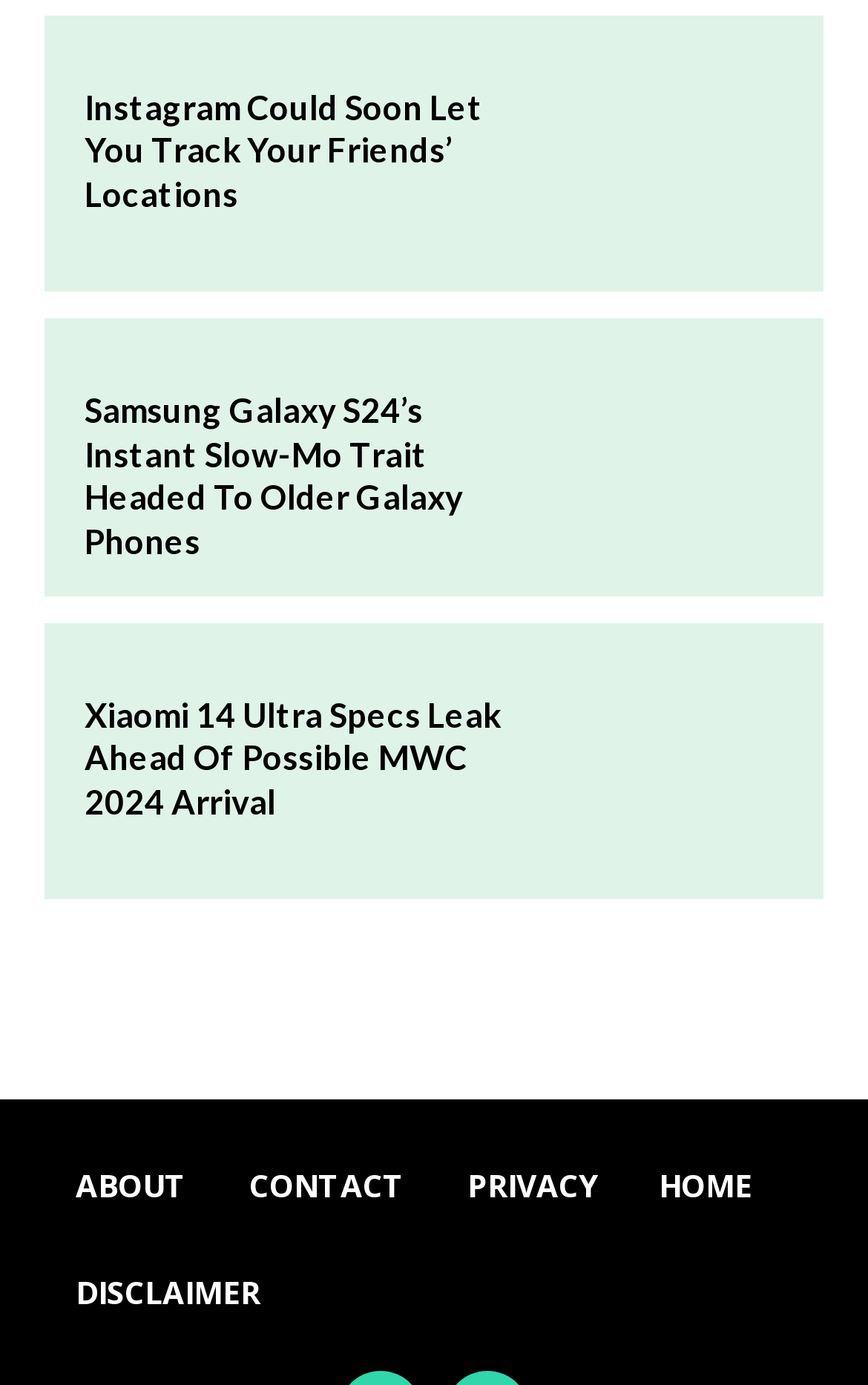Please provide a one-word or phrase answer to the question: 
Is this webpage a blog or a news website?

News website